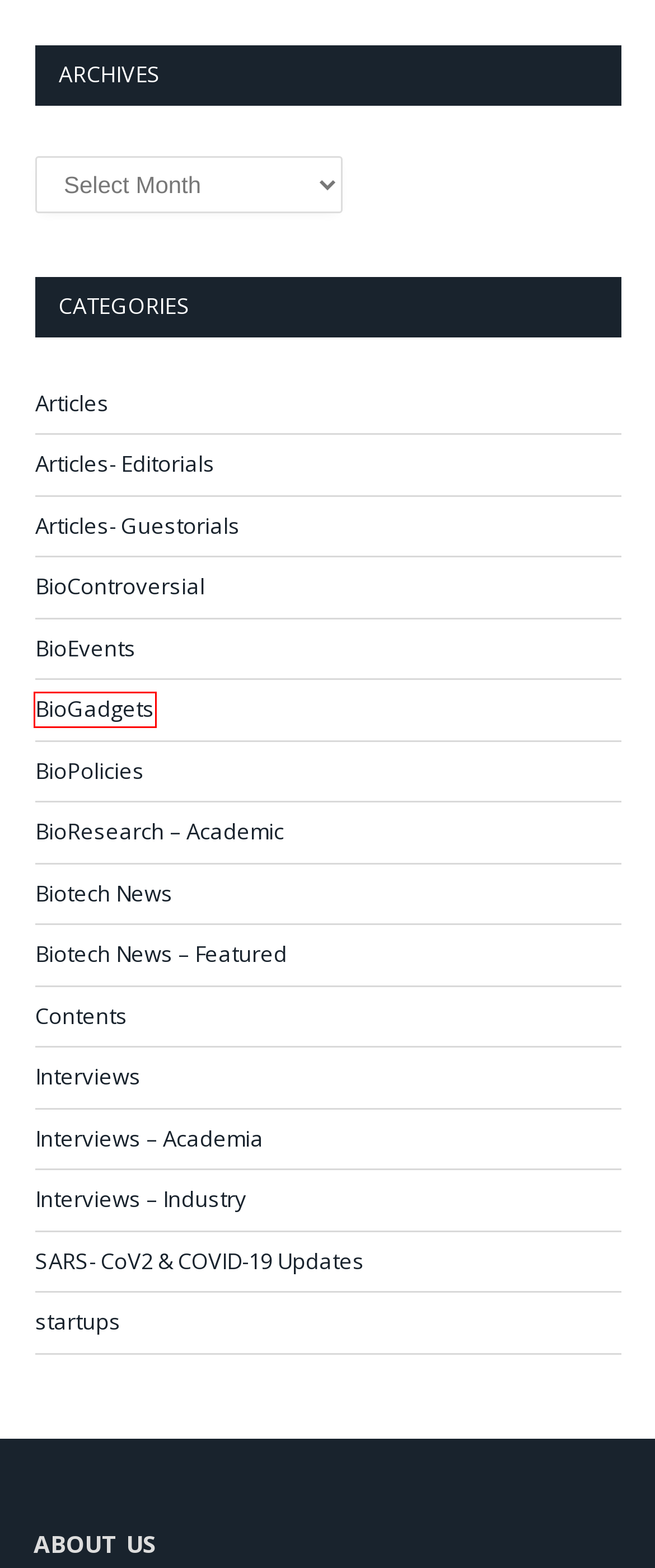You have a screenshot of a webpage with a red bounding box around a UI element. Determine which webpage description best matches the new webpage that results from clicking the element in the bounding box. Here are the candidates:
A. Contents – Biotech Express
B. startups – Biotech Express
C. BioEvents – Biotech Express
D. BioGadgets – Biotech Express
E. Articles- Guestorials – Biotech Express
F. BioControversial – Biotech Express
G. Biotech News – Biotech Express
H. Interviews – Industry – Biotech Express

D